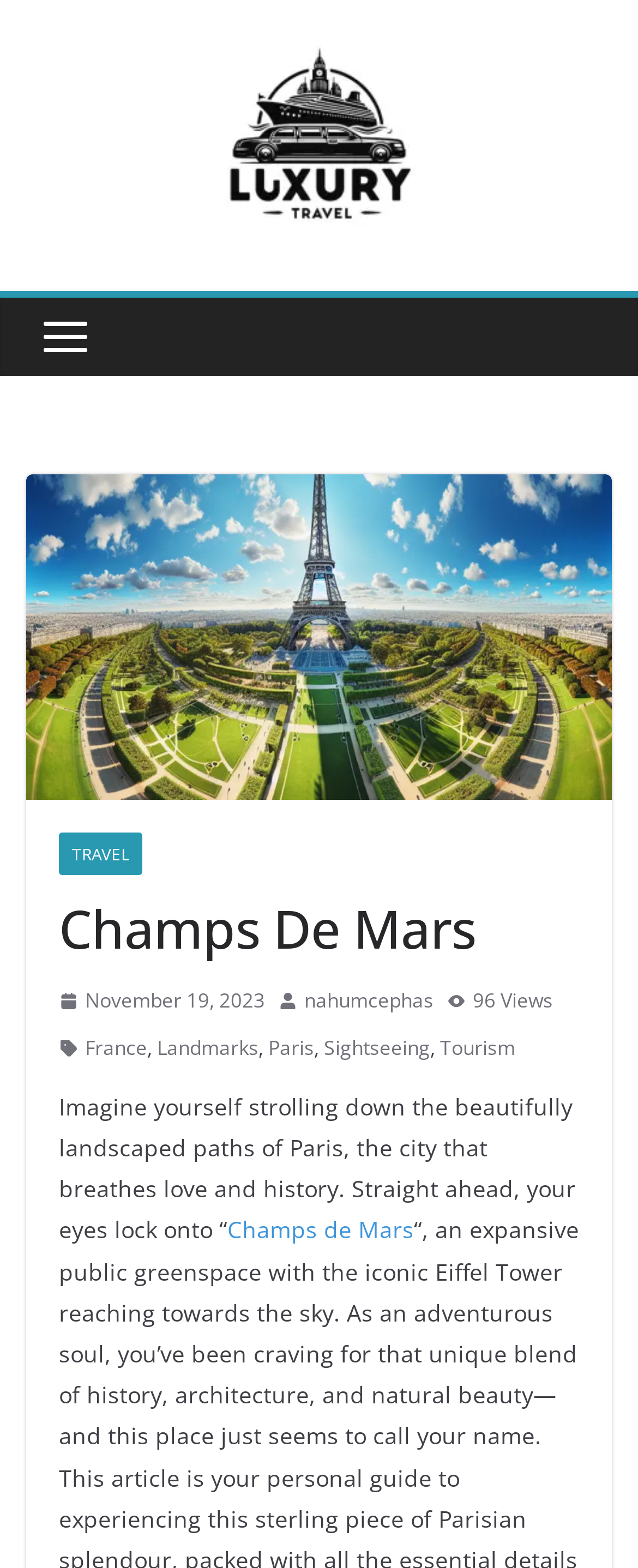Explain the webpage's design and content in an elaborate manner.

The webpage is about Champs De Mars, a luxury travel destination in Paris, France. At the top, there is a logo with the text "Luxury Travel" next to it. Below the logo, there is a horizontal row of links and images, including a link to "TRAVEL" and an image with no description. 

To the right of the logo, there is a header section with the title "Champs De Mars" in a large font. Below the title, there is a section with a date "November 19, 2023" and a small image next to it. 

Further down, there are several links and images arranged horizontally, including links to "nahumcephas", "France", "Landmarks", "Paris", "Sightseeing", and "Tourism". These links are separated by small static text elements with commas. 

At the bottom, there is a paragraph of text that describes the experience of strolling down the beautifully landscaped paths of Paris, with a link to "Champs de Mars" in the middle of the paragraph. The text also mentions the city's history and romantic atmosphere.